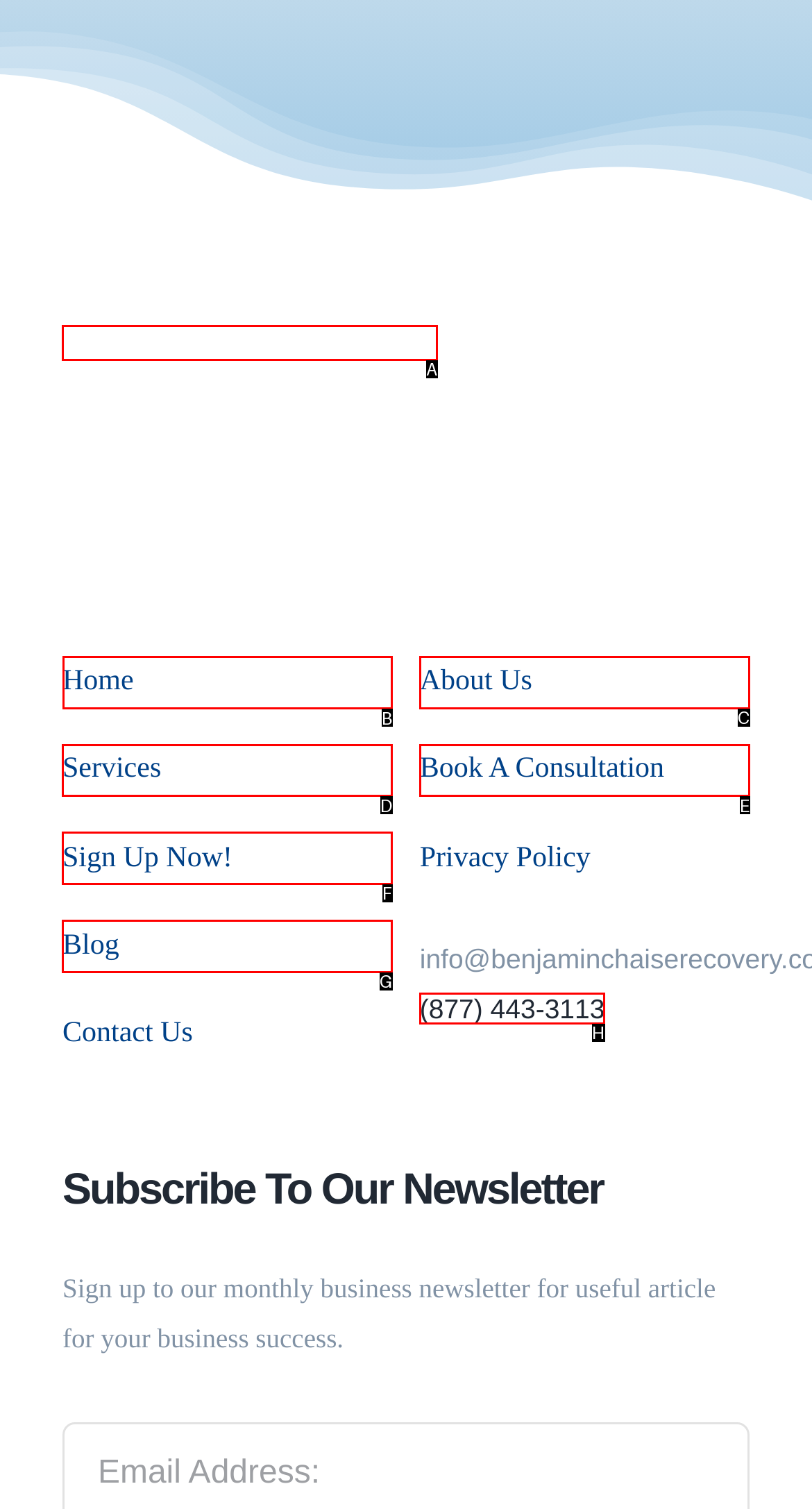Which letter corresponds to the correct option to complete the task: Click the Home link?
Answer with the letter of the chosen UI element.

B